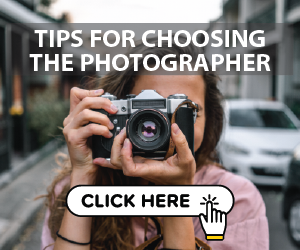Elaborate on the contents of the image in great detail.

The image features a woman holding a vintage camera, capturing a moment outdoors. She is in a casual setting, suggesting a laid-back atmosphere typically associated with photography sessions. The backdrop includes blurred elements of a street, hinting at an urban environment. Prominently displayed above her is the text "TIPS FOR CHOOSING THE PHOTOGRAPHER," indicating that the content may provide guidance on selecting the right photographer for various occasions. Below the image, a clickable button labeled "CLICK HERE" invites viewers to explore more information, emphasizing accessibility to valuable photography resources.